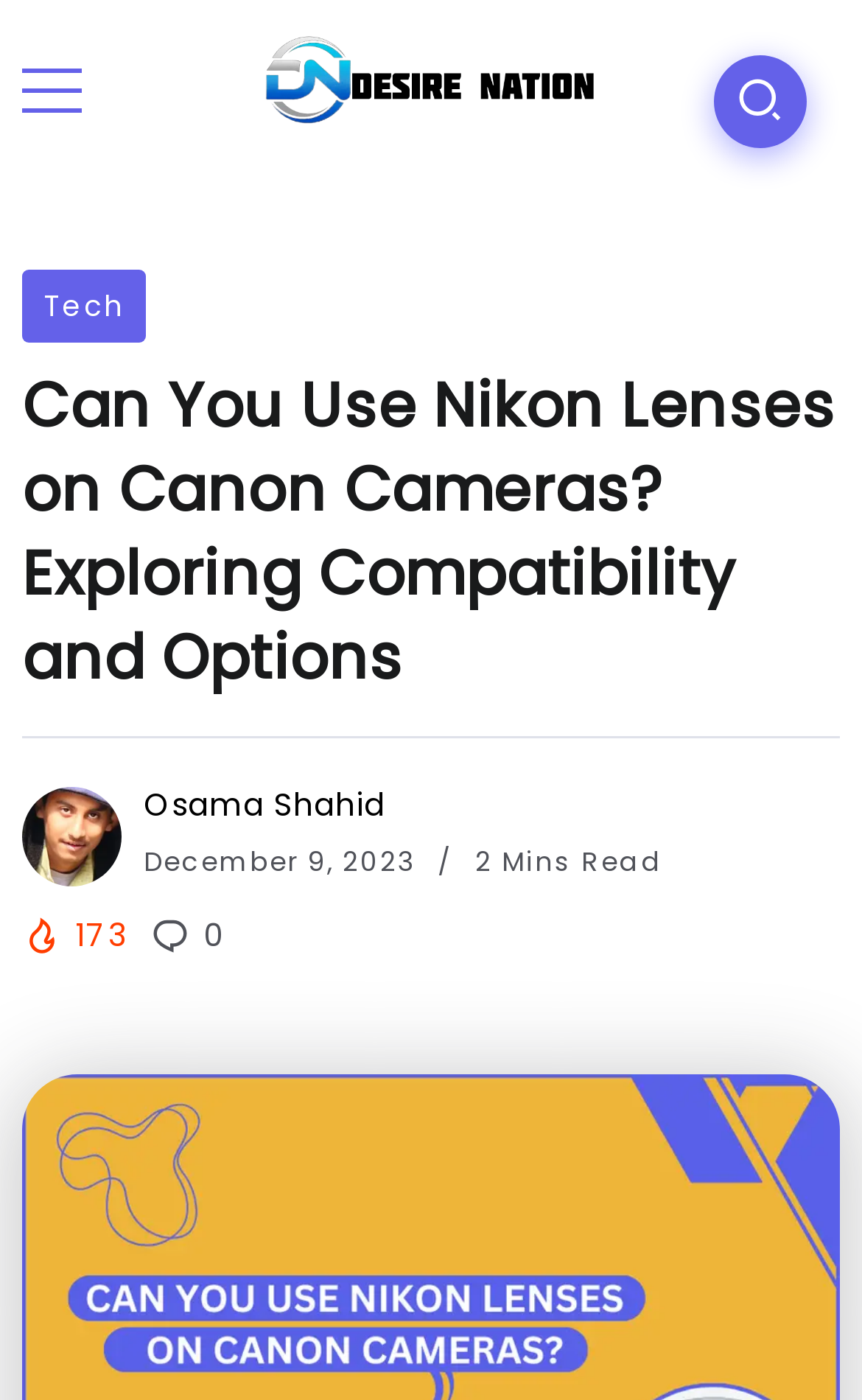Calculate the bounding box coordinates of the UI element given the description: "Tech".

[0.026, 0.193, 0.169, 0.245]